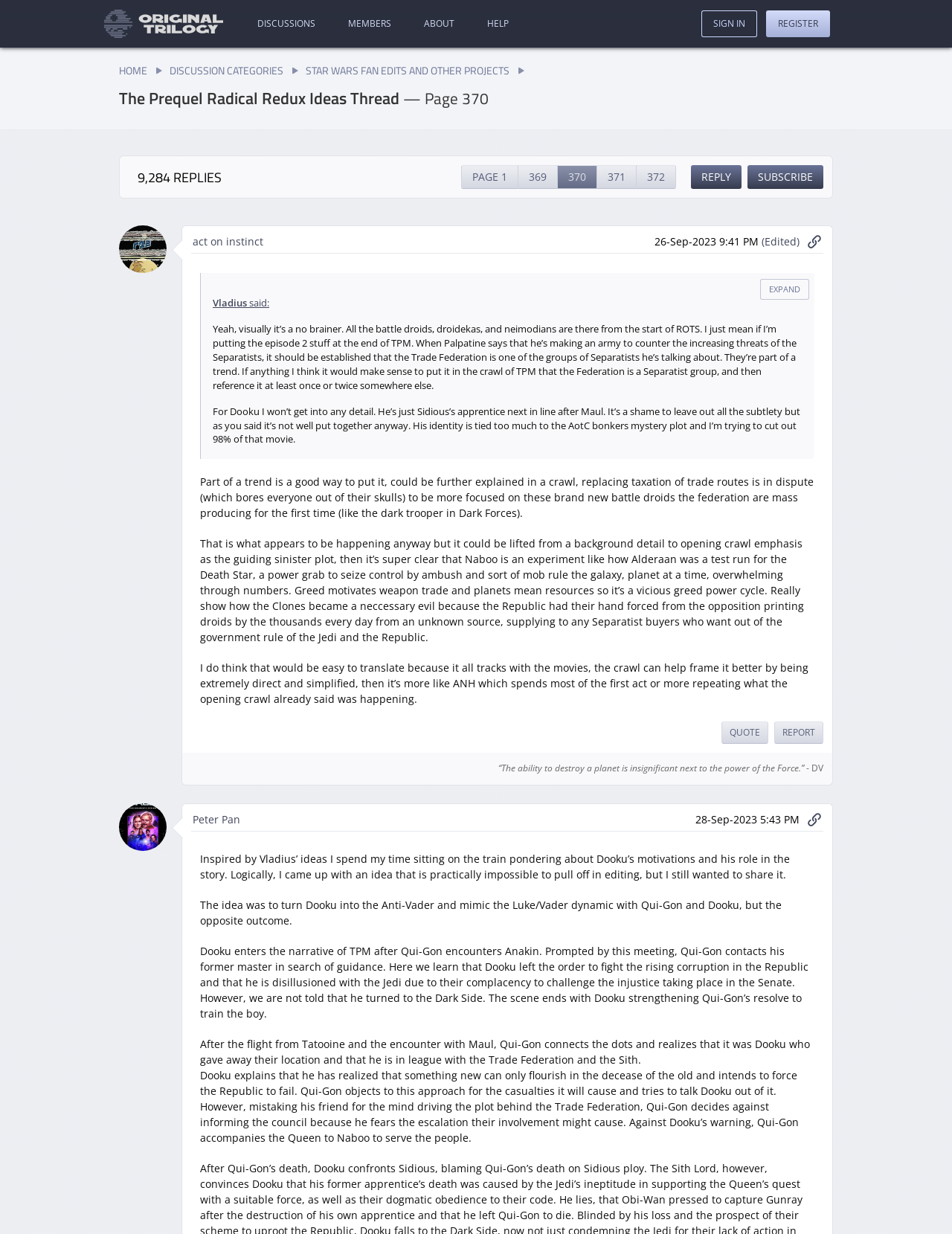Locate the heading on the webpage and return its text.

The Prequel Radical Redux Ideas Thread — Page 370